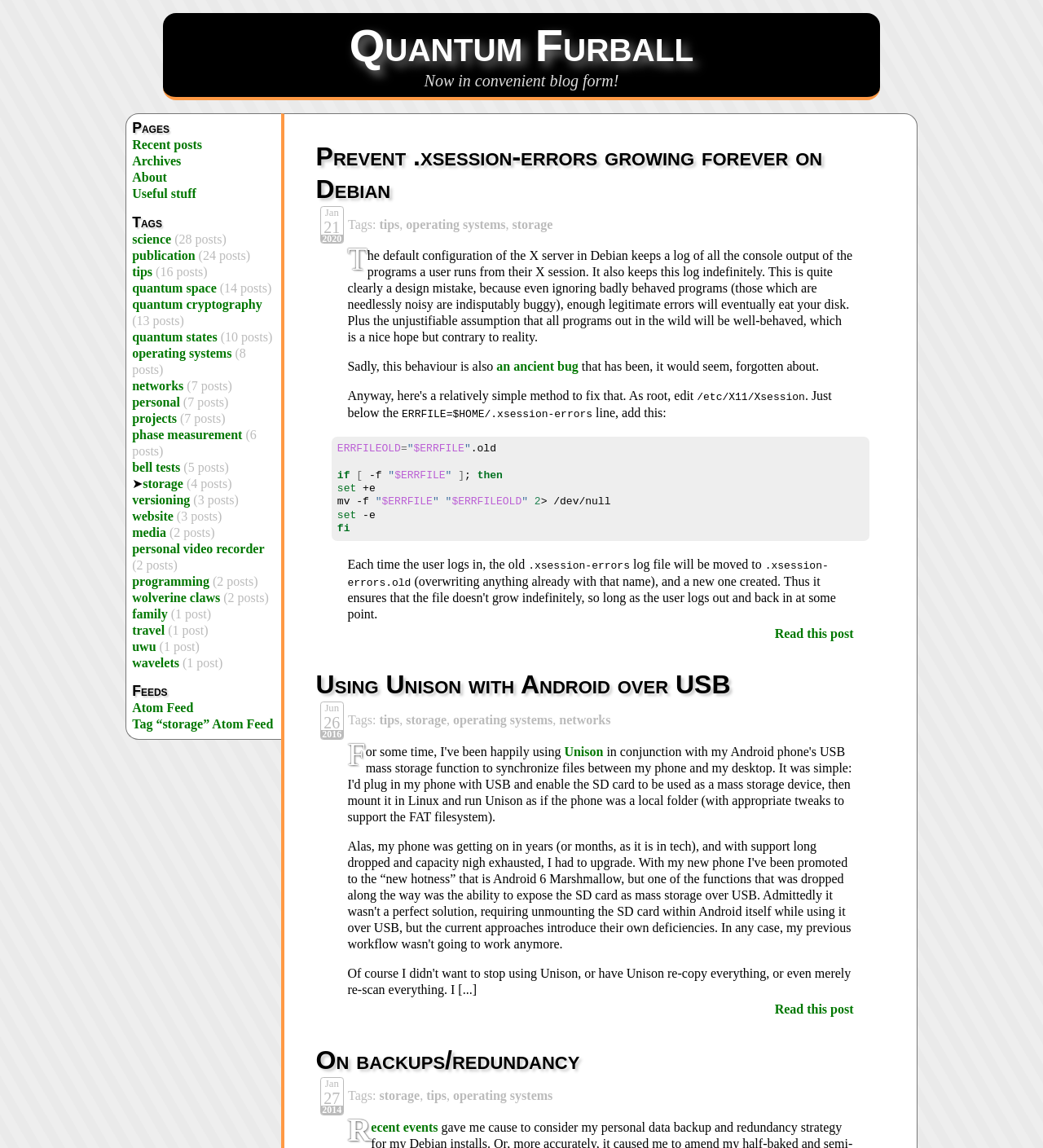Please identify the coordinates of the bounding box for the clickable region that will accomplish this instruction: "Read the article 'Prevent xsession-errors growing forever on Debian'".

[0.303, 0.122, 0.849, 0.179]